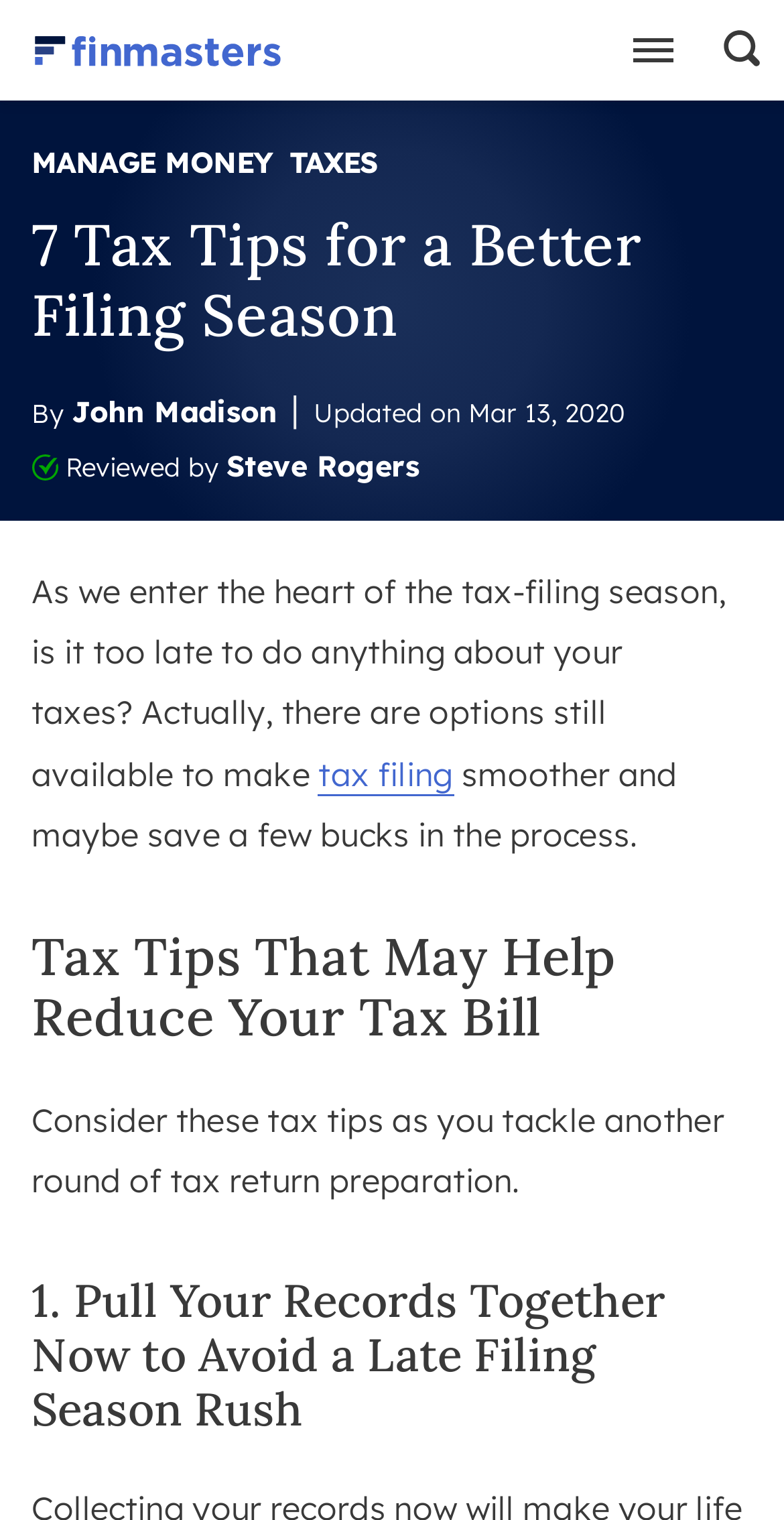What is the purpose of the article?
Using the image, answer in one word or phrase.

To provide tax tips